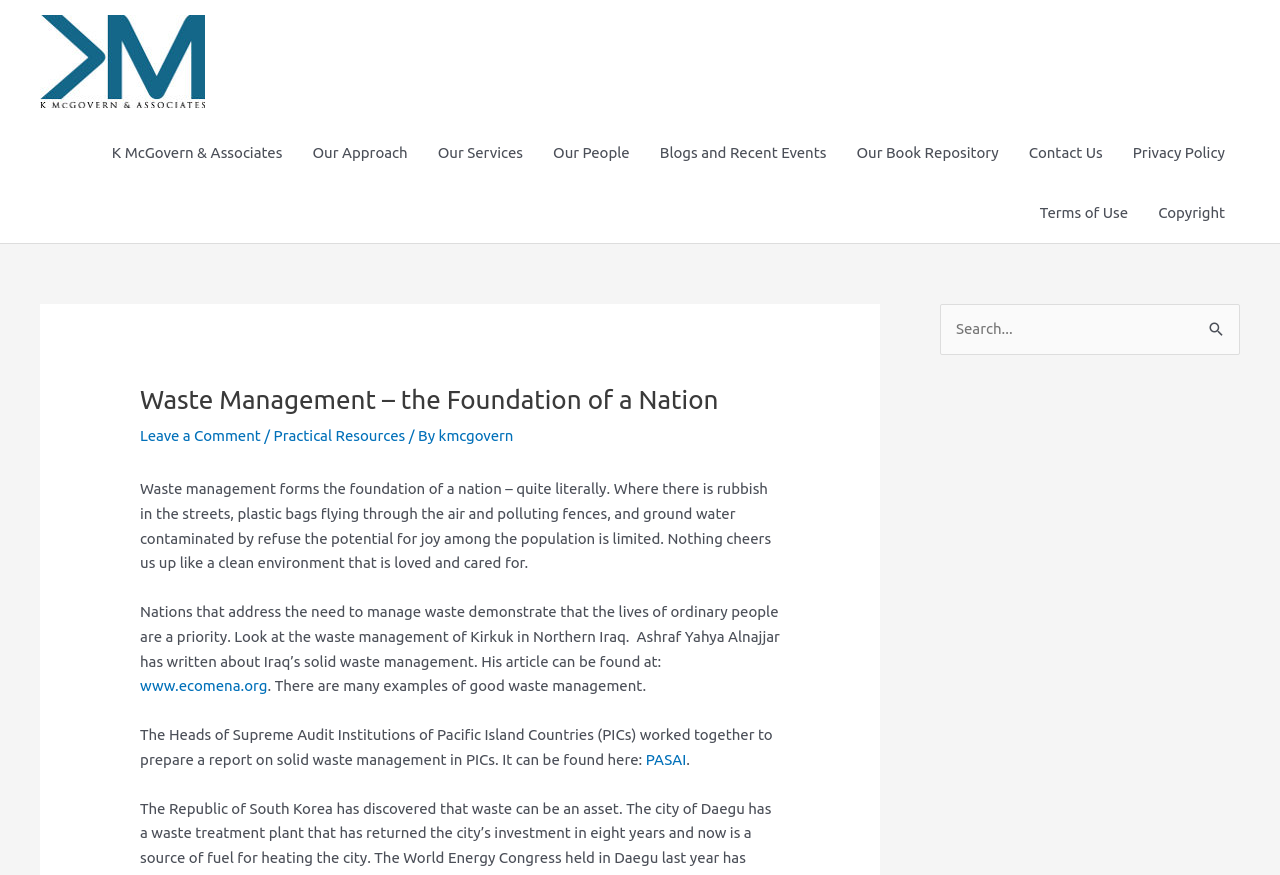Please determine the heading text of this webpage.

Waste Management – the Foundation of a Nation